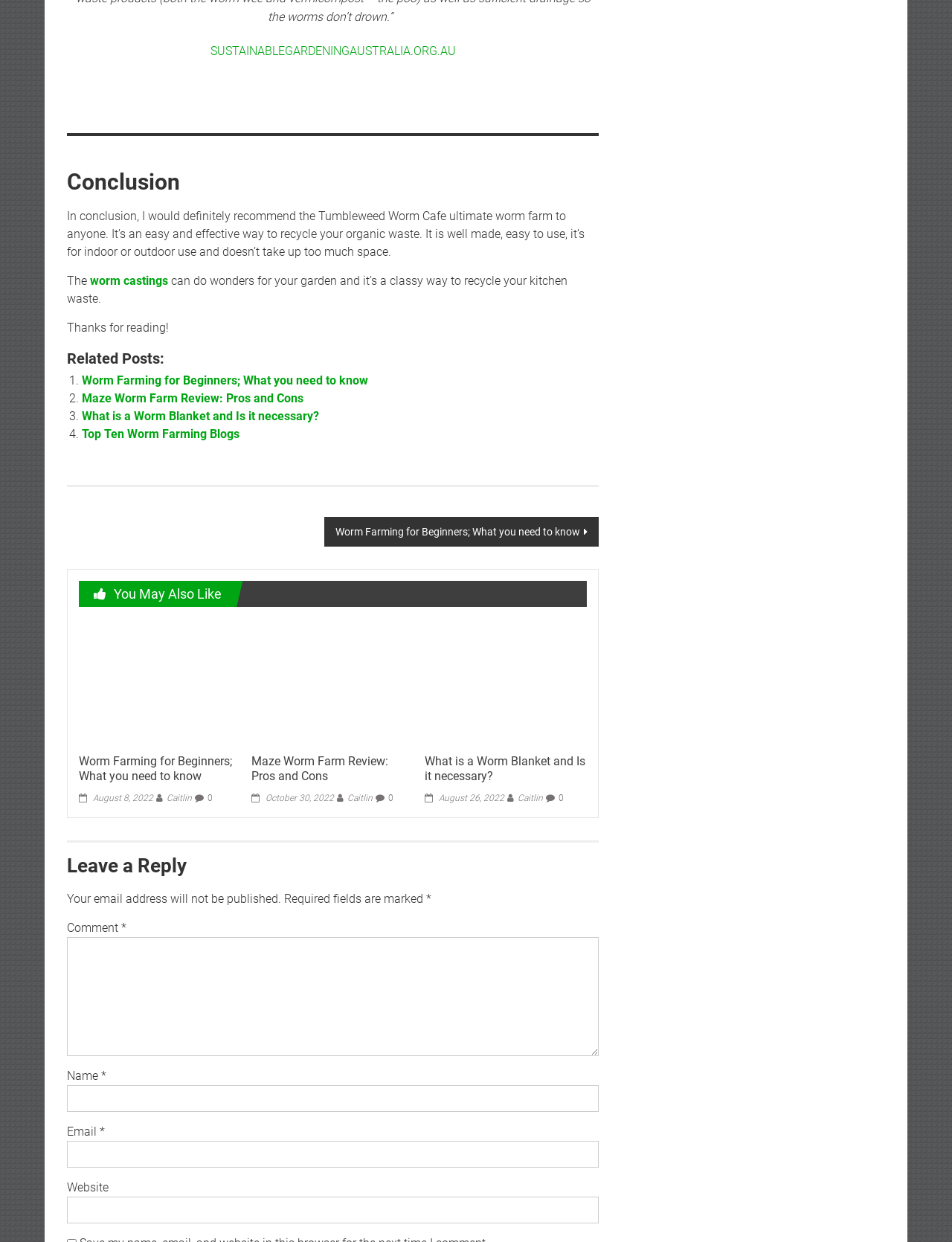Identify the bounding box coordinates of the clickable region required to complete the instruction: "Leave a reply to the post". The coordinates should be given as four float numbers within the range of 0 and 1, i.e., [left, top, right, bottom].

[0.07, 0.741, 0.127, 0.753]